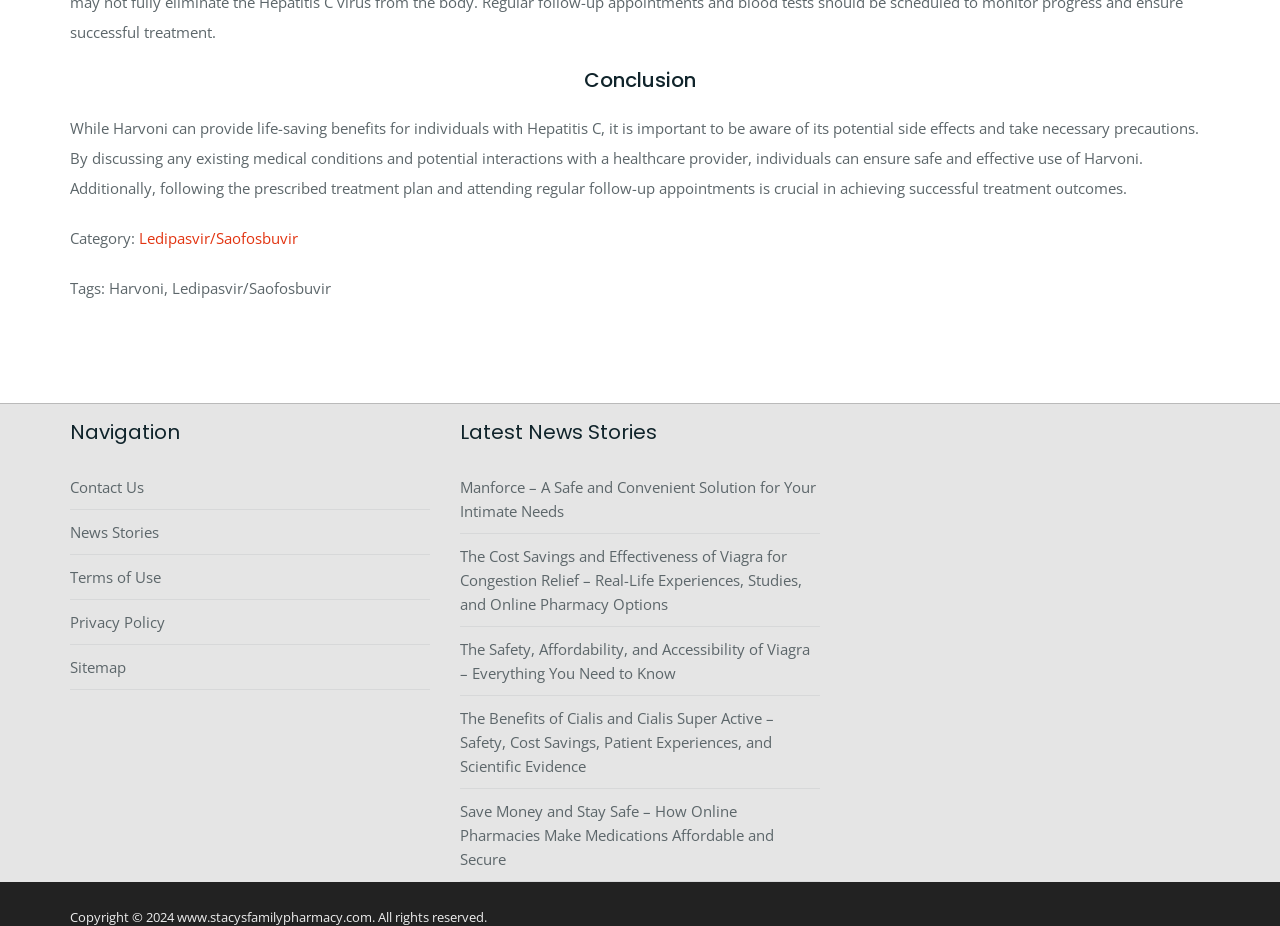Pinpoint the bounding box coordinates of the clickable area necessary to execute the following instruction: "read 'Conclusion'". The coordinates should be given as four float numbers between 0 and 1, namely [left, top, right, bottom].

[0.055, 0.072, 0.945, 0.1]